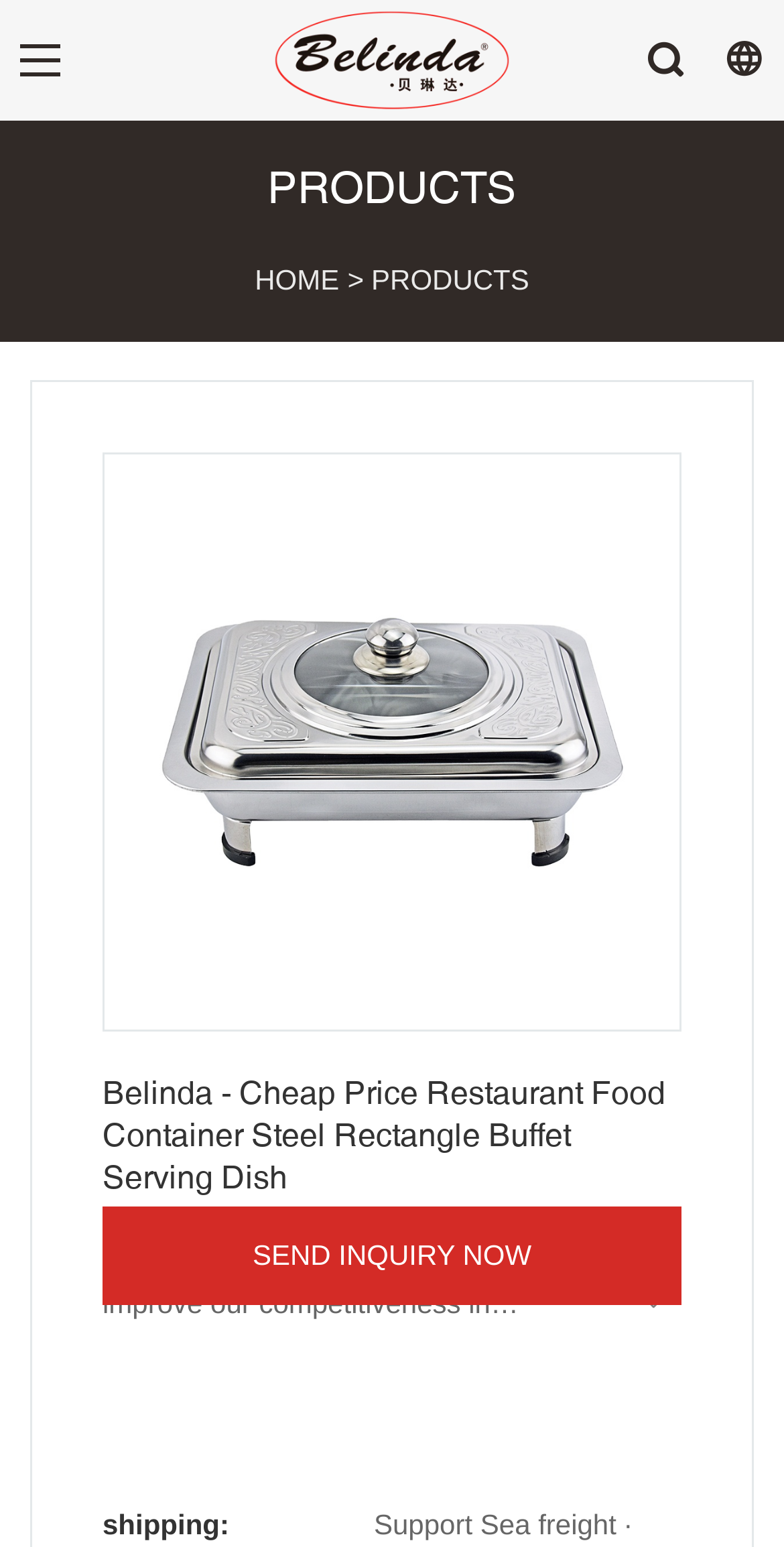Produce a meticulous description of the webpage.

The webpage appears to be a product page for Belinda, a company offering restaurant food containers. At the top left of the page, there is a logo of Belinda, accompanied by a link to the homepage. To the right of the logo, there is a navigation menu with links to "HOME" and "PRODUCTS". 

Below the navigation menu, there is a large image of a buffet serving dish, which takes up most of the page's width. The image is centered, with some empty space on either side. 

Above the image, there is a heading that reads "Belinda - Cheap Price Restaurant Food Container Steel Rectangle Buffet Serving Dish", which is likely the title of the product. 

At the bottom left of the image, there is a call-to-action button "SEND INQUIRY NOW", which is a link. Below this button, there is a small text that reads "shipping:", which is likely related to the product's shipping information.

Overall, the page is focused on showcasing a specific product, with a prominent image and a clear call-to-action.